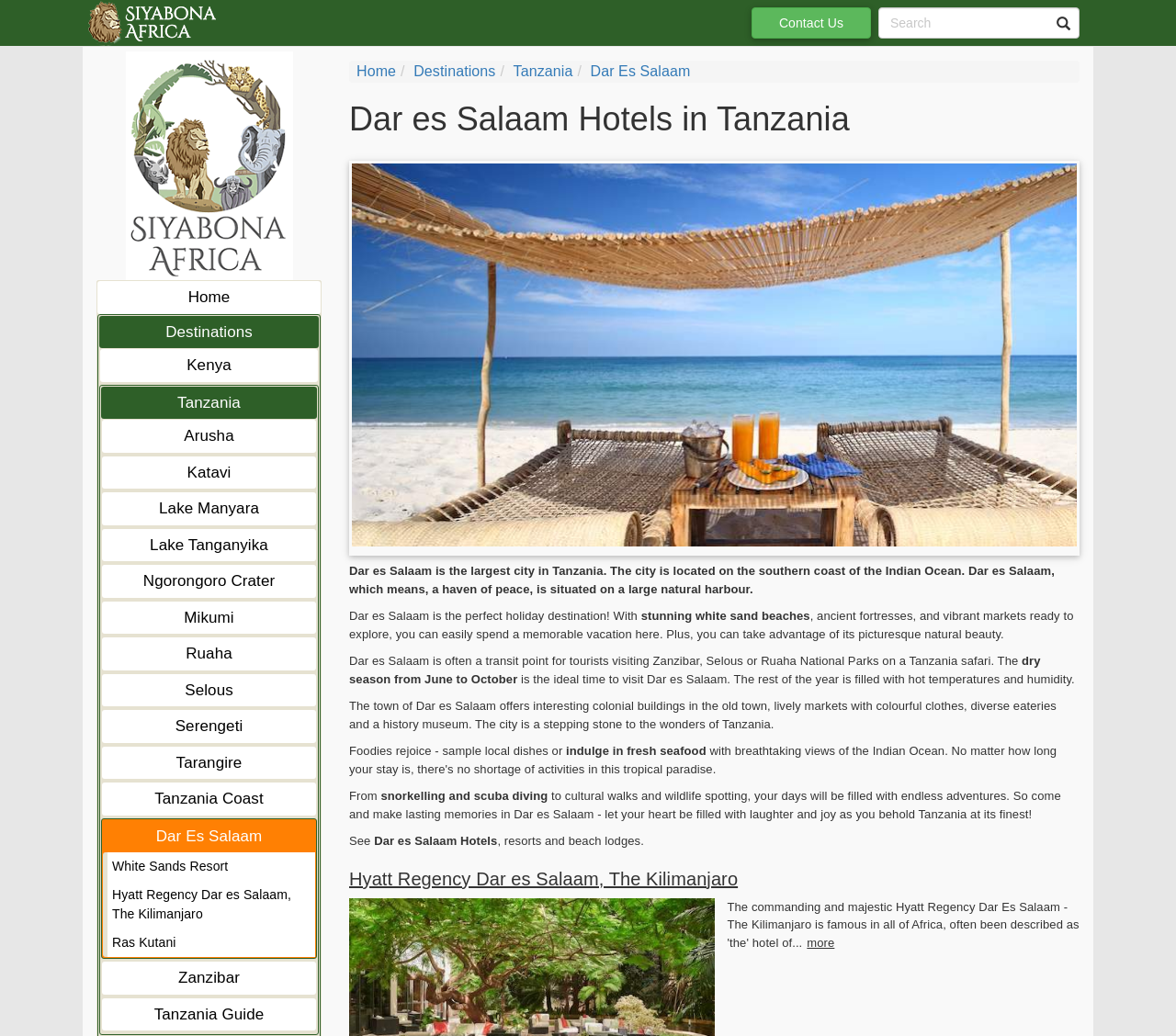Extract the main title from the webpage and generate its text.

Dar es Salaam Hotels in Tanzania